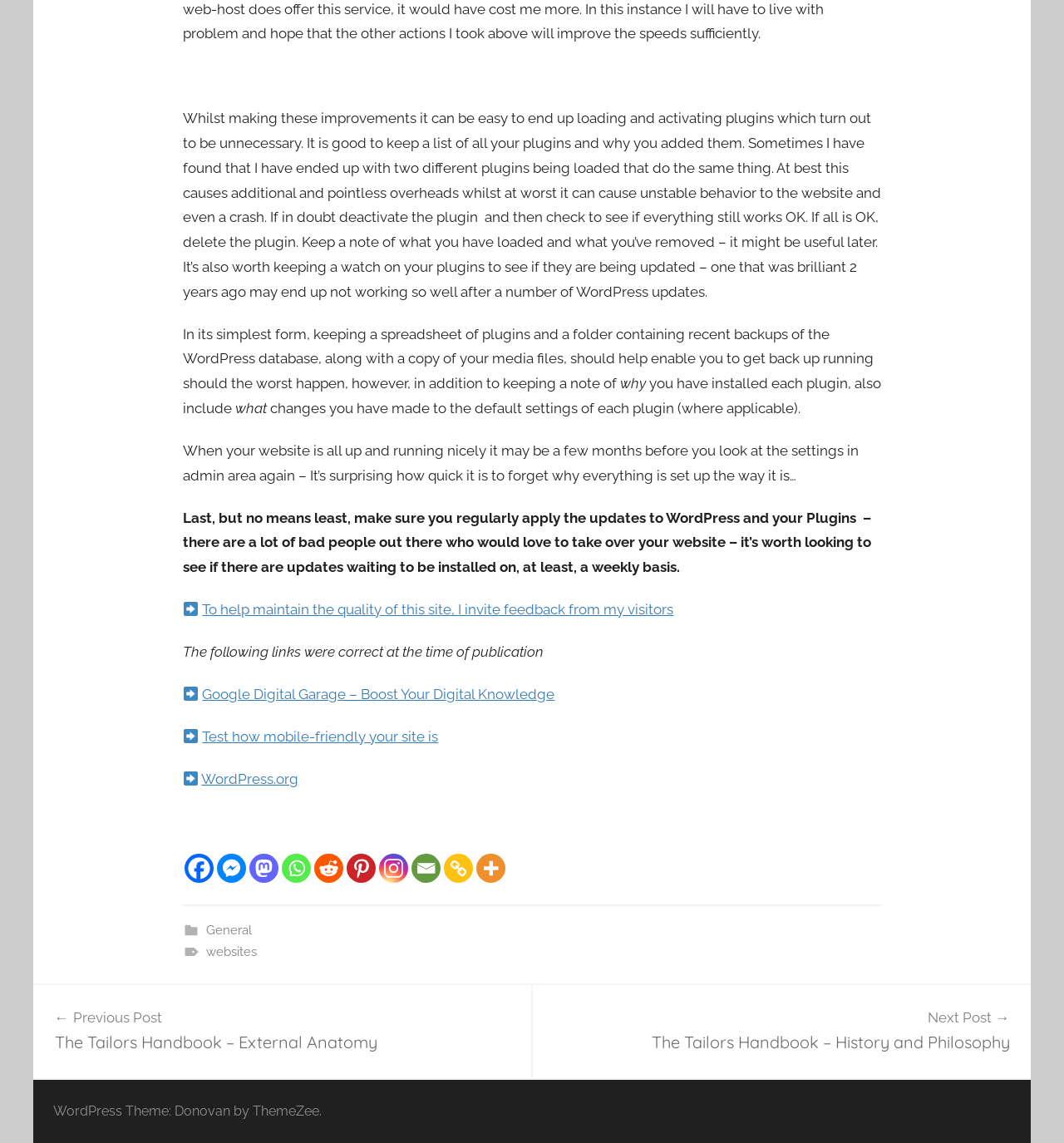Pinpoint the bounding box coordinates of the clickable element needed to complete the instruction: "Check the next post". The coordinates should be provided as four float numbers between 0 and 1: [left, top, right, bottom].

[0.521, 0.88, 0.949, 0.922]